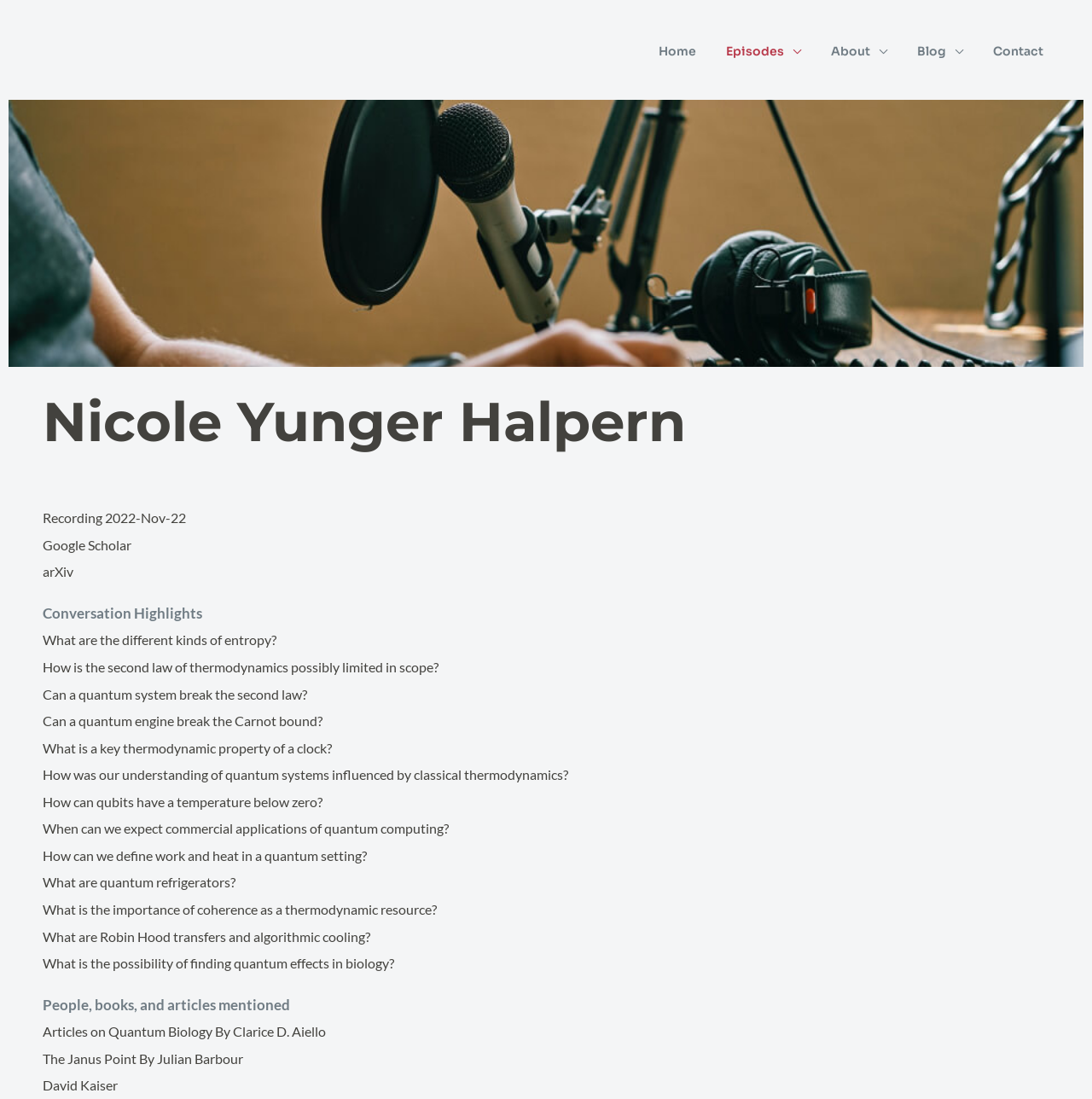Provide the bounding box coordinates in the format (top-left x, top-left y, bottom-right x, bottom-right y). All values are floating point numbers between 0 and 1. Determine the bounding box coordinate of the UI element described as: Contact

[0.901, 0.008, 0.969, 0.085]